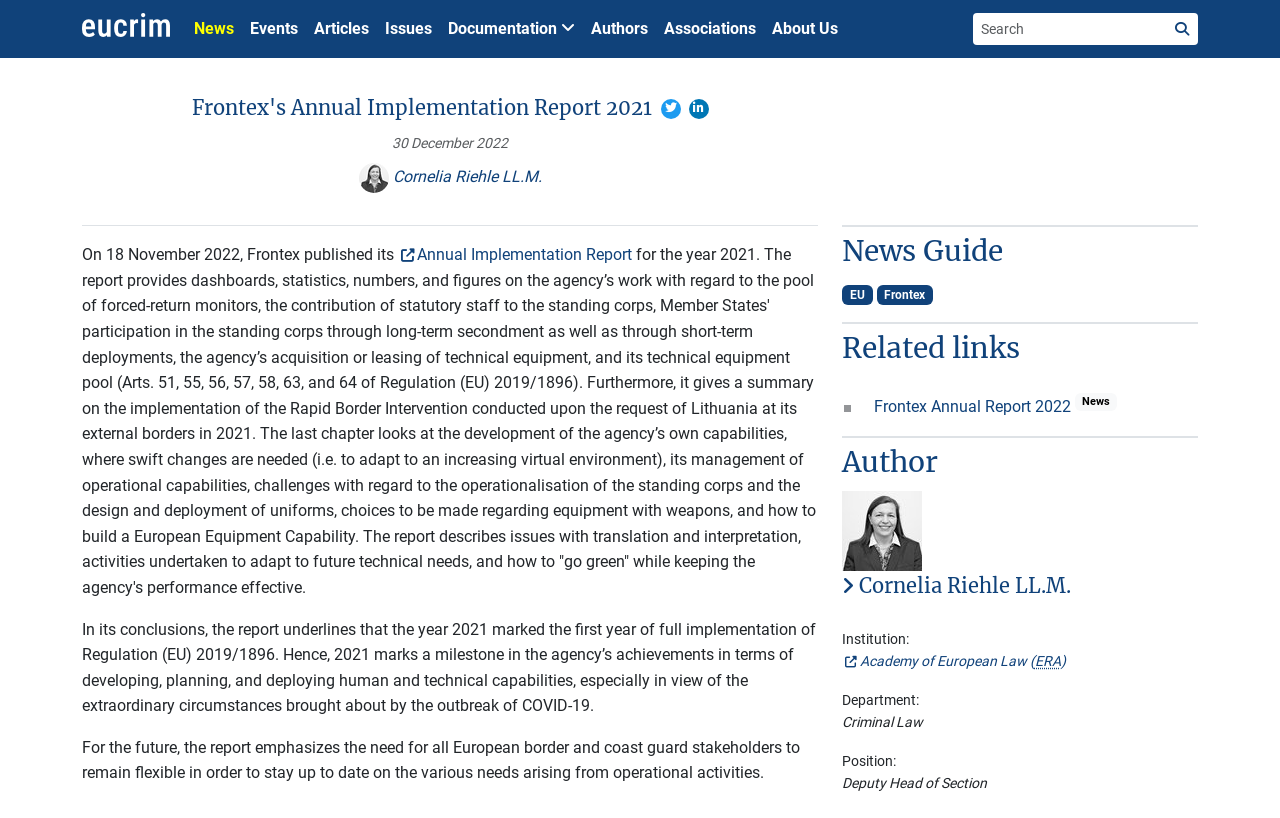Locate the bounding box coordinates of the element you need to click to accomplish the task described by this instruction: "Visit Academy of European Law (ERA)".

[0.658, 0.799, 0.833, 0.818]